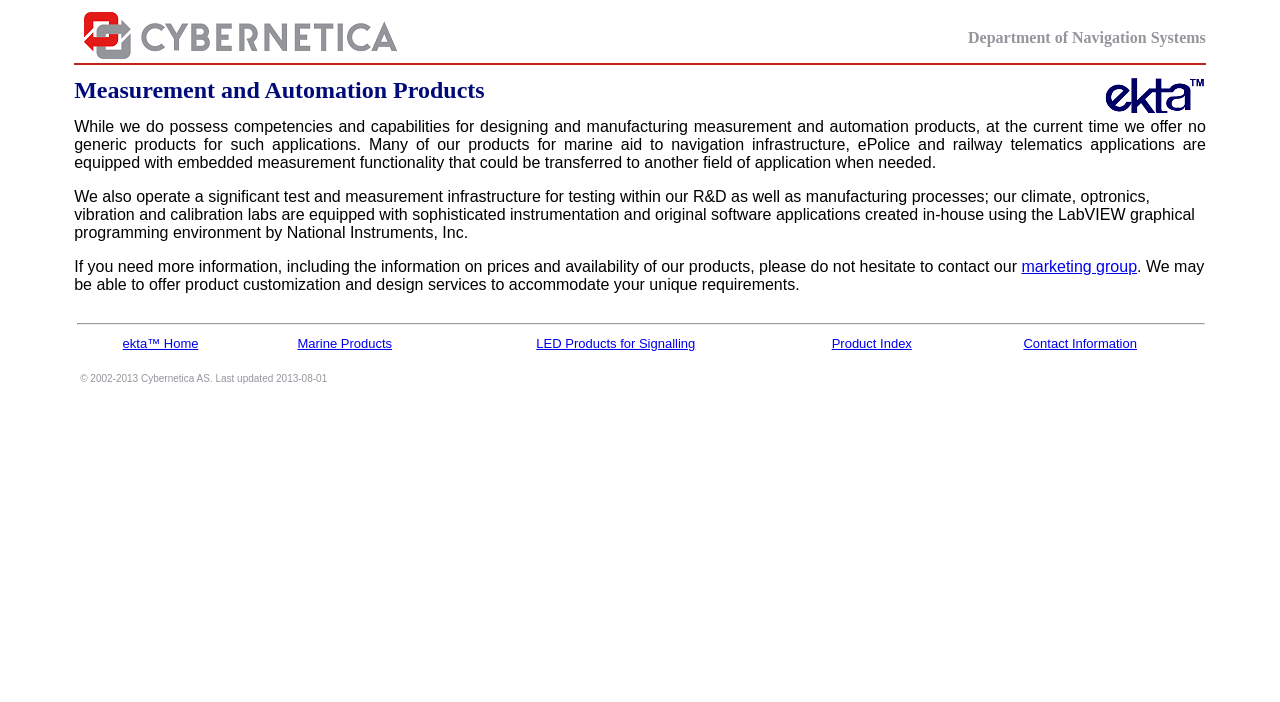What is the copyright year range mentioned on the webpage? Based on the image, give a response in one word or a short phrase.

2002-2013